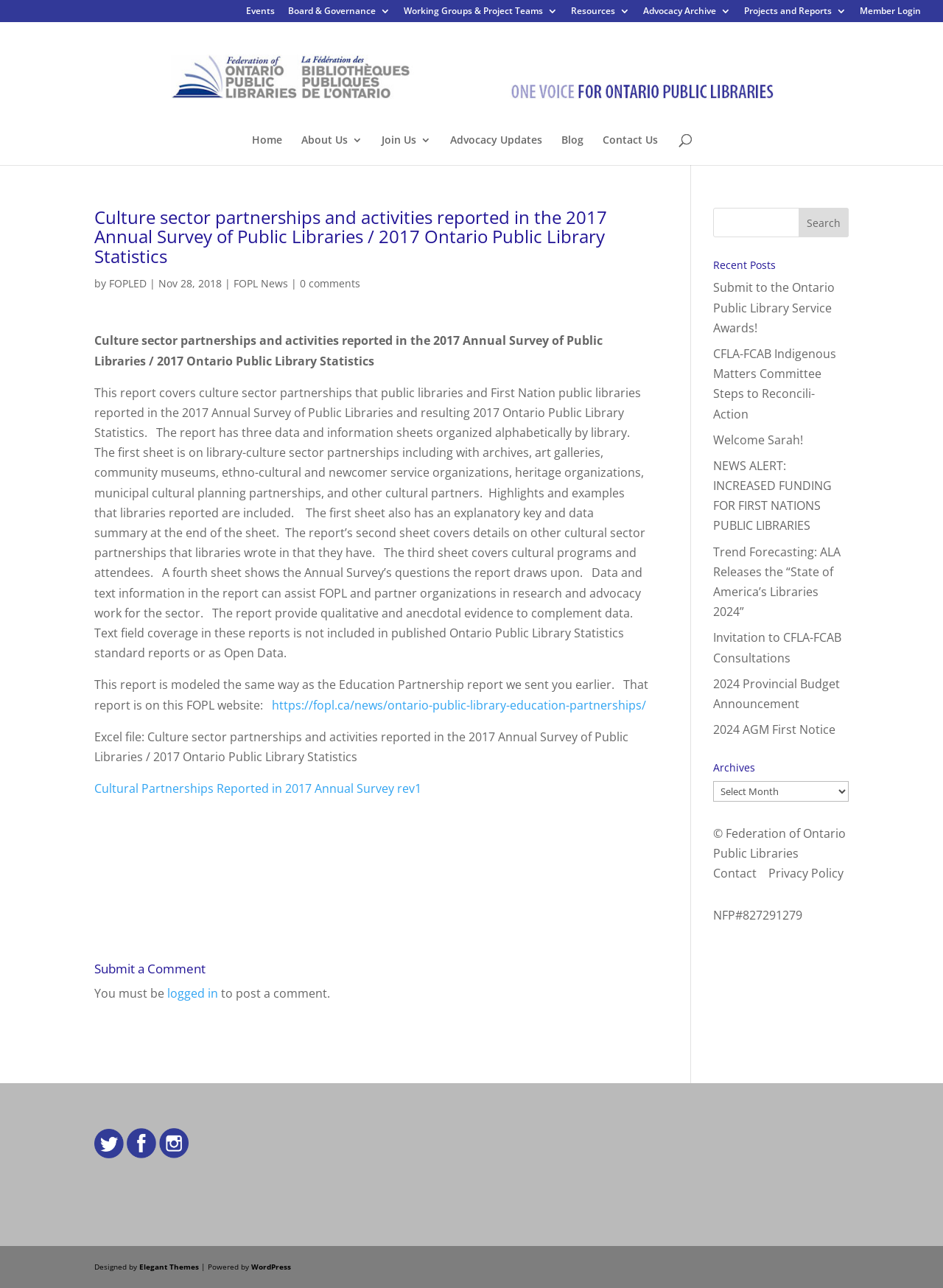What is the topic of the report?
Based on the image, answer the question with as much detail as possible.

The topic of the report can be inferred from the text 'Culture sector partnerships and activities reported in the 2017 Annual Survey of Public Libraries / 2017 Ontario Public Library Statistics' which is the title of the report.